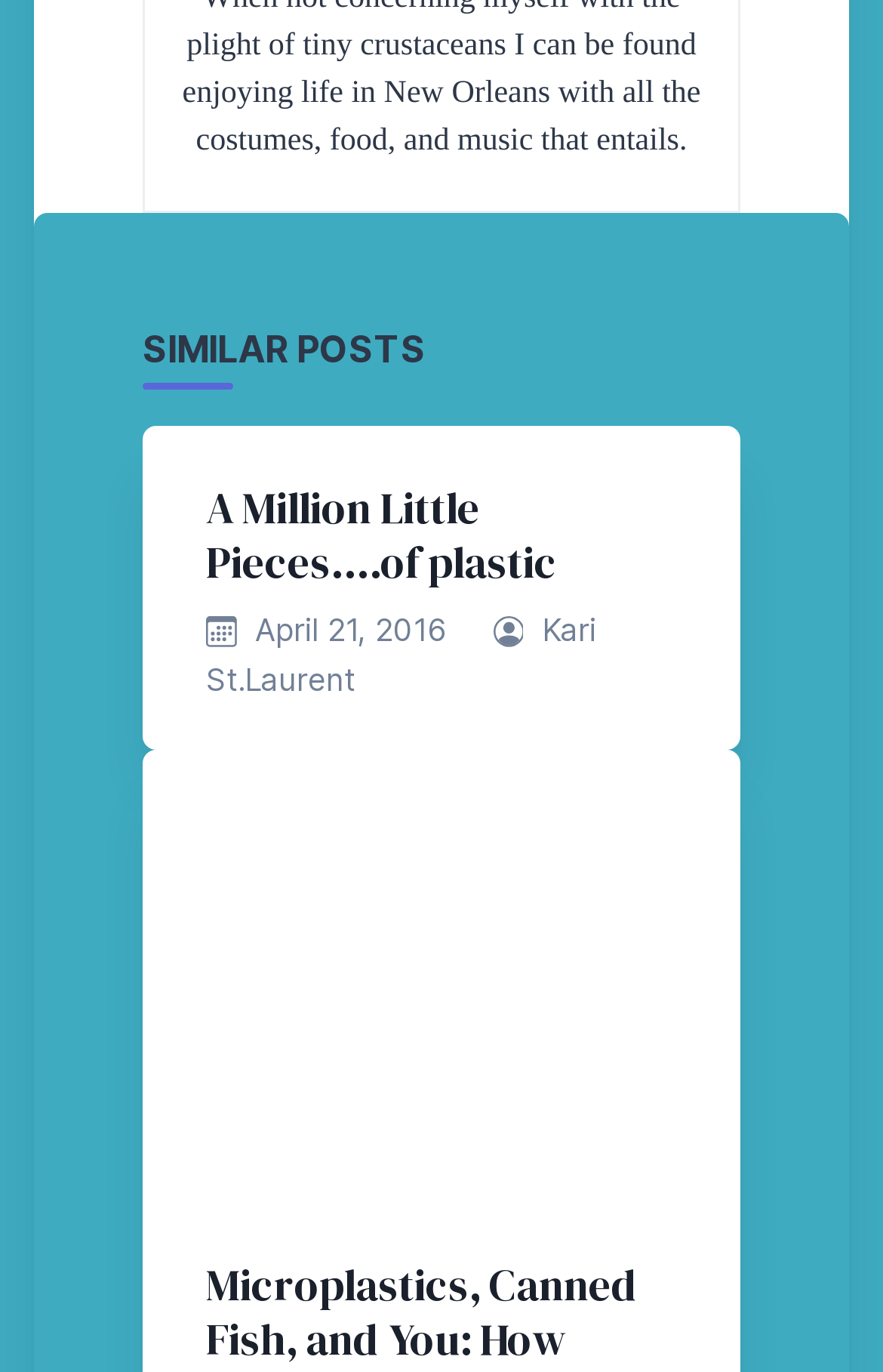What is the title of the article?
Please answer the question as detailed as possible.

I looked at the heading element inside the article element and found the title of the article, which is 'A Million Little Pieces….of plastic'.